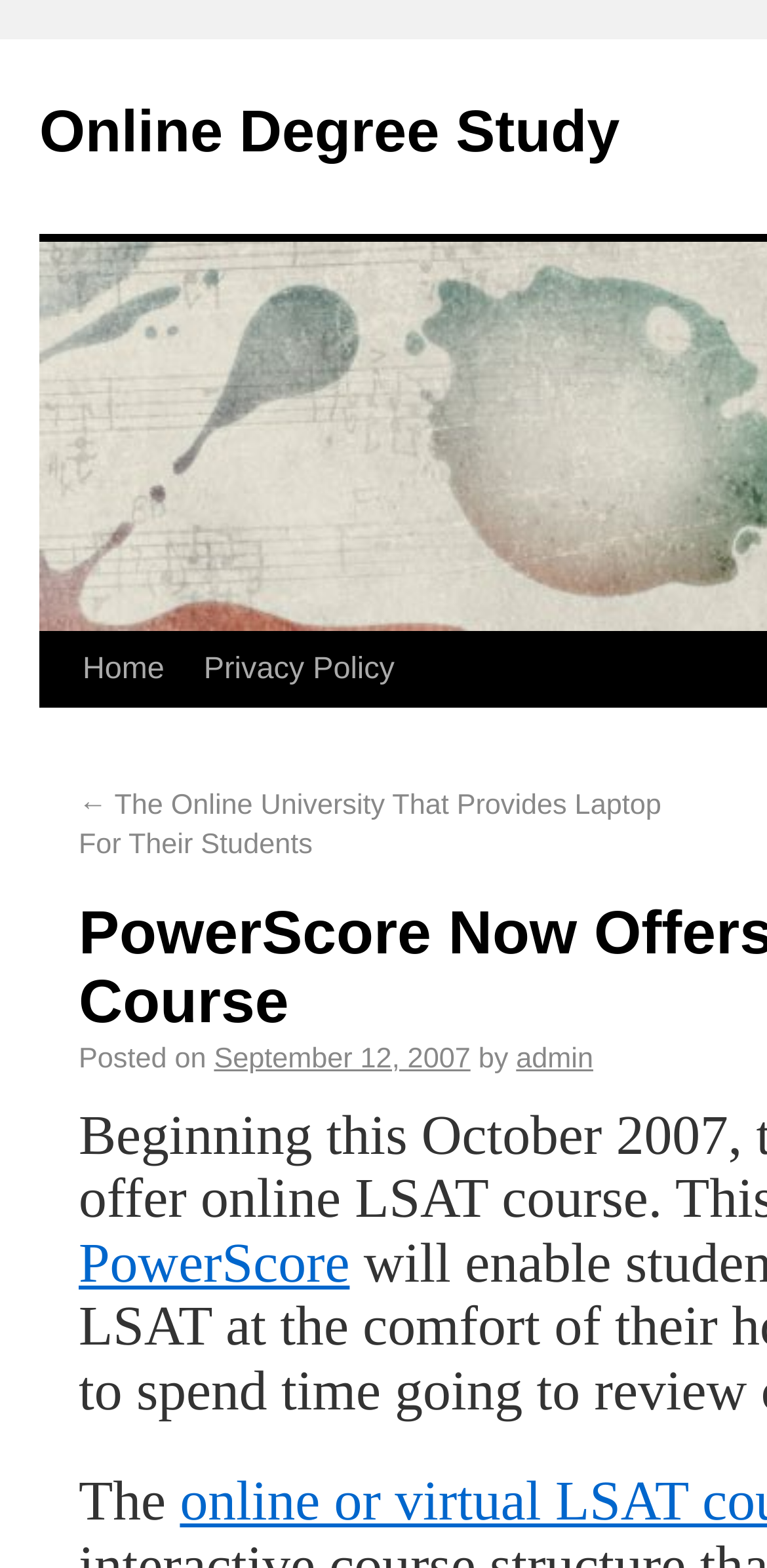Answer the question below using just one word or a short phrase: 
What is the author of the blog post?

admin